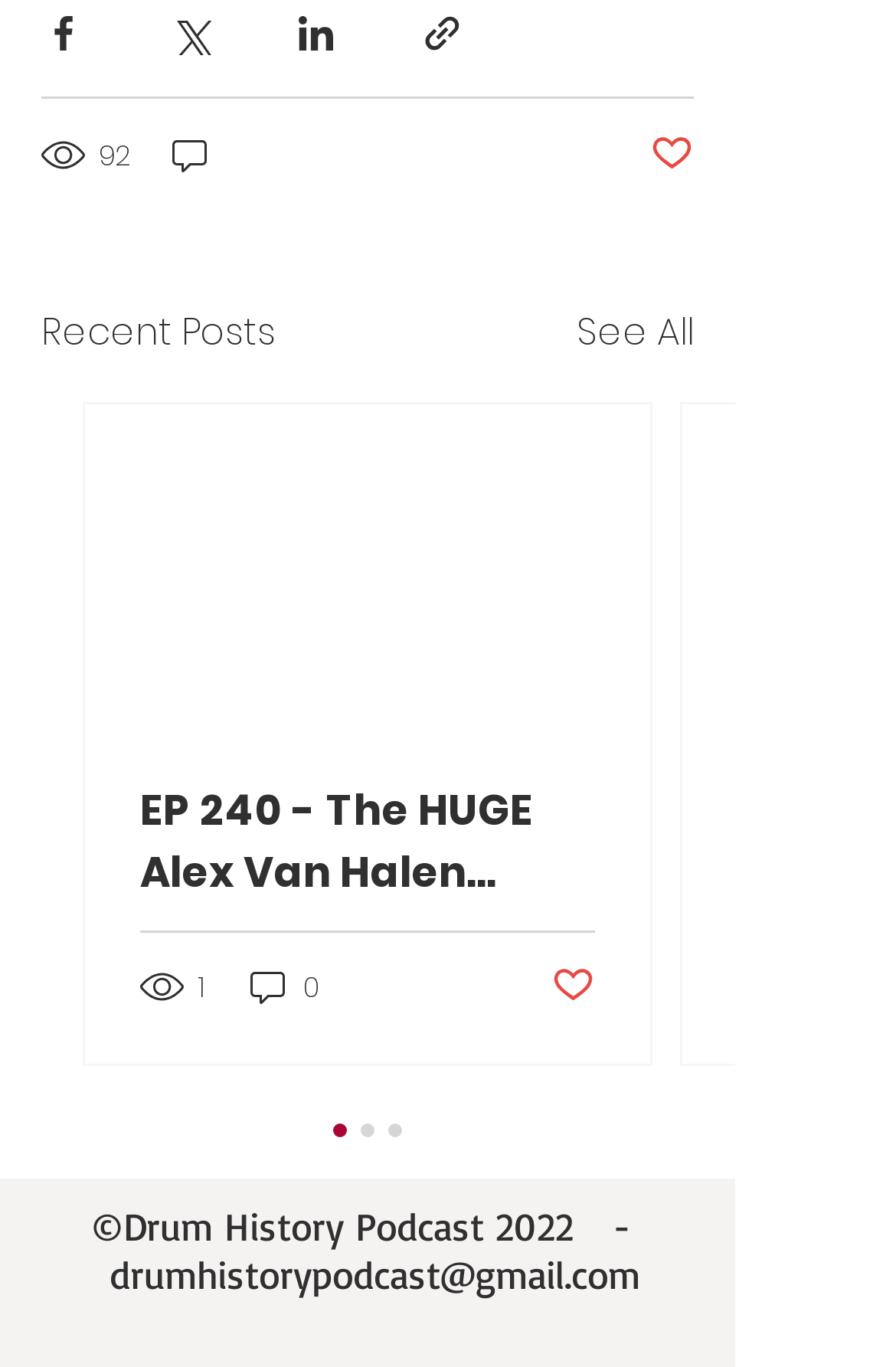Please locate the bounding box coordinates of the element that should be clicked to achieve the given instruction: "Like a post".

[0.726, 0.096, 0.774, 0.131]